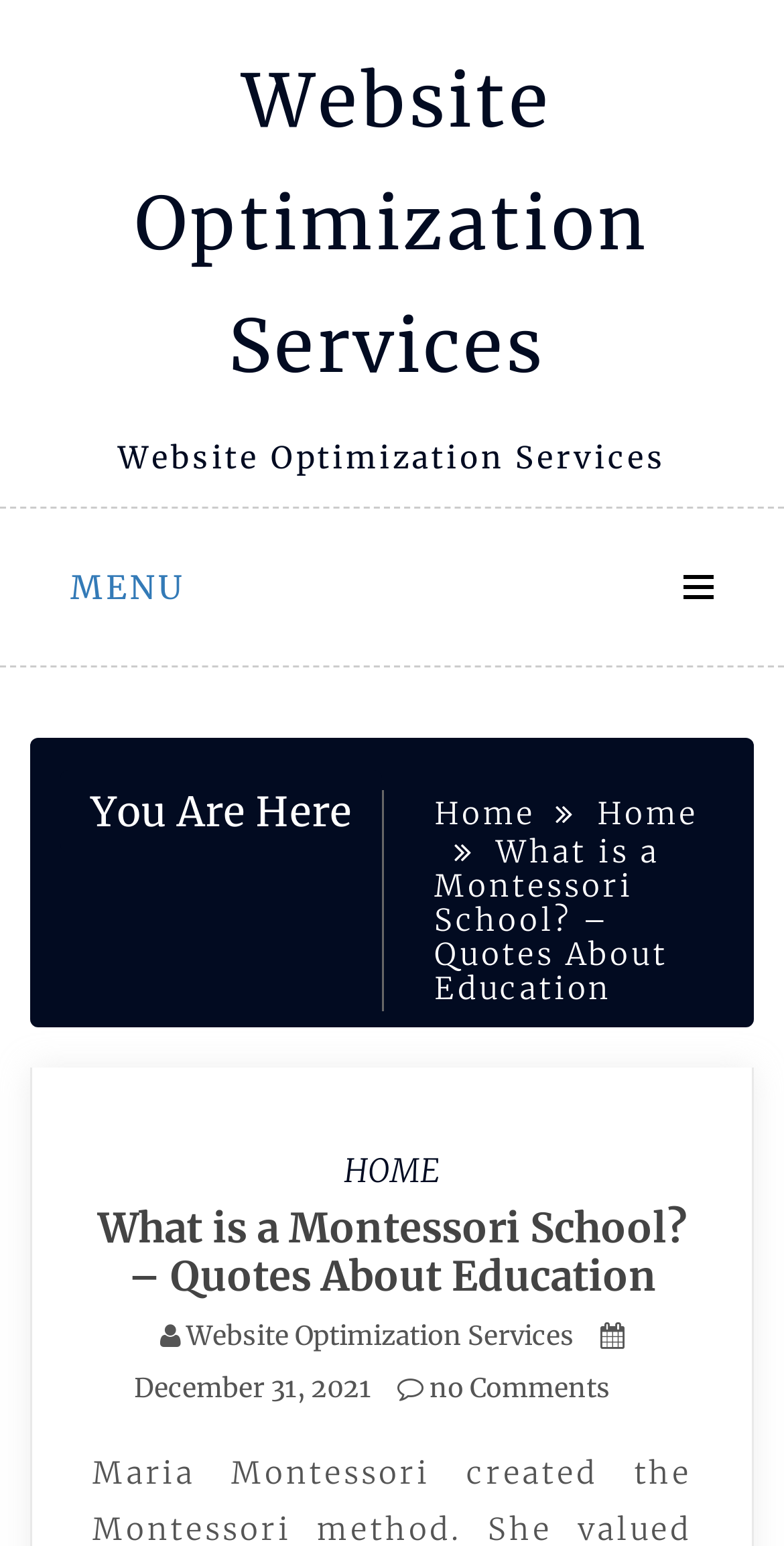Can you provide the bounding box coordinates for the element that should be clicked to implement the instruction: "Go to Home"?

[0.554, 0.513, 0.683, 0.538]